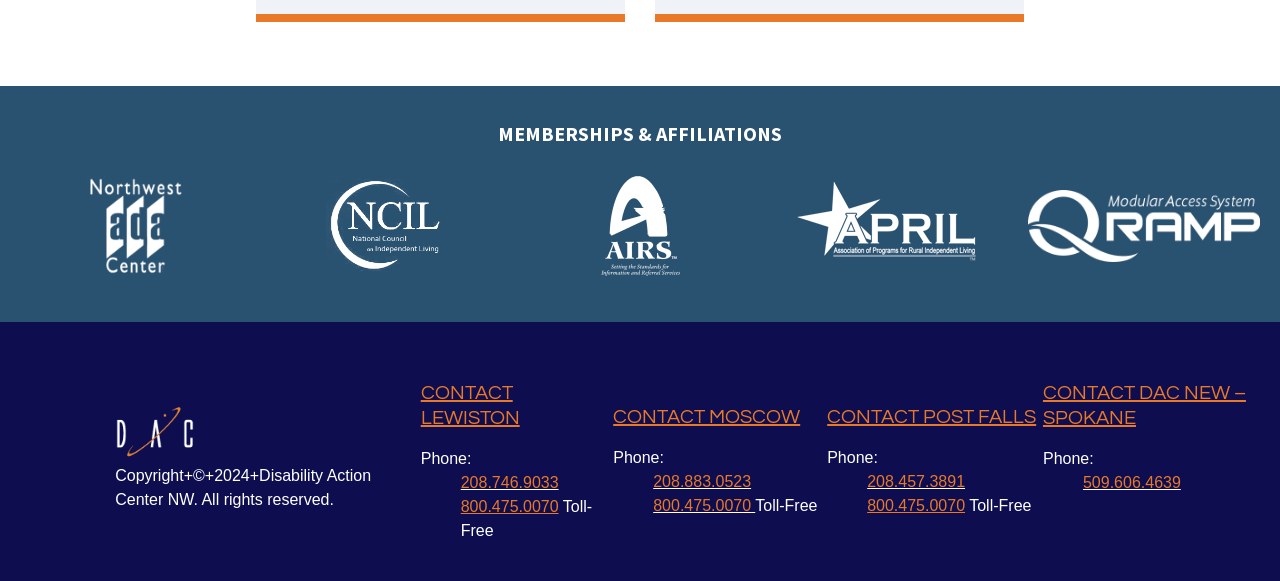Could you provide the bounding box coordinates for the portion of the screen to click to complete this instruction: "Contact Lewiston"?

[0.329, 0.656, 0.478, 0.742]